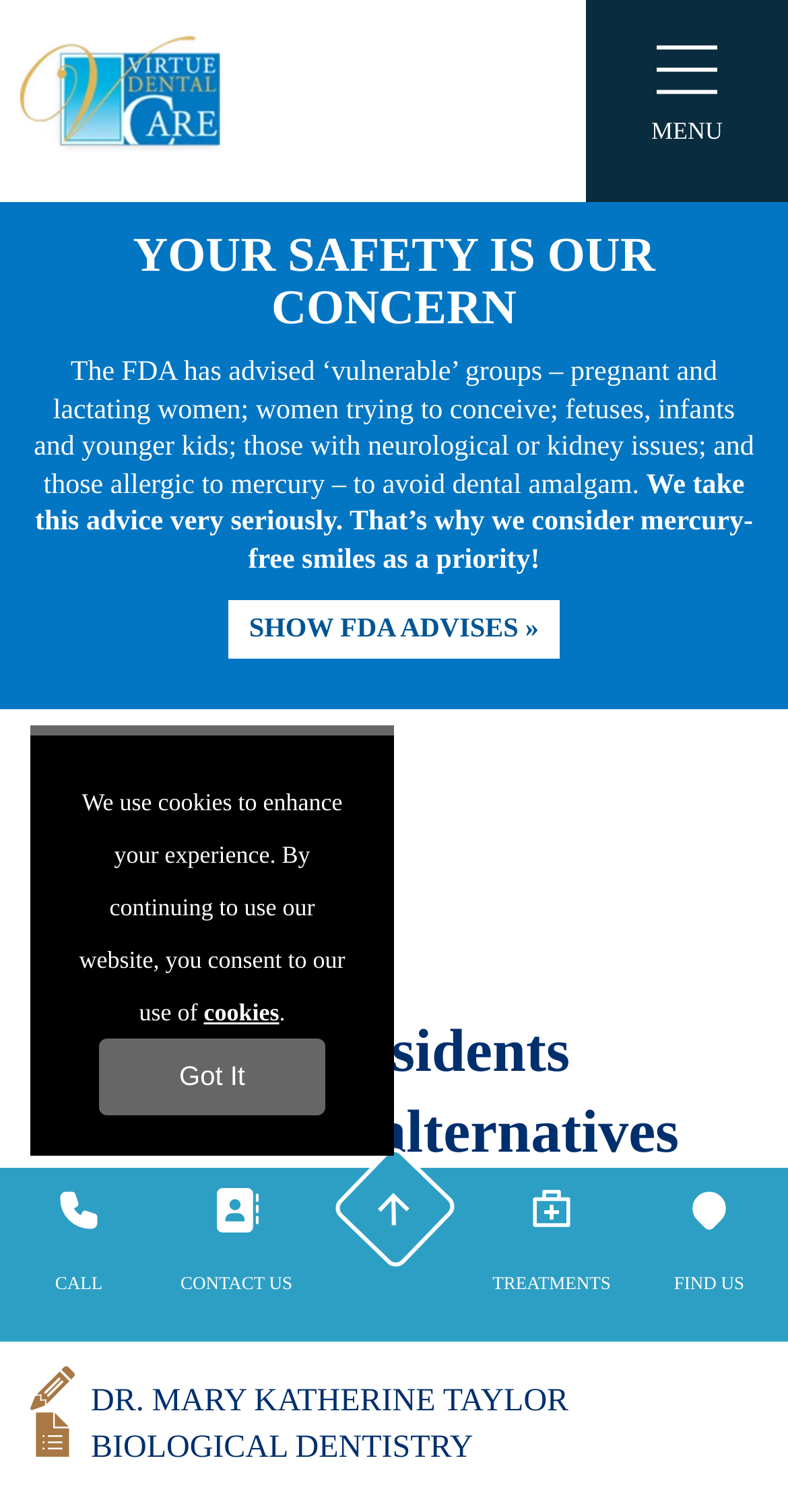How many doctors are introduced on the webpage?
Look at the image and provide a detailed response to the question.

There are two doctors introduced on the webpage, Dr. William E. Virtue and Dr. Mary Katherine Taylor, with their names and images displayed.